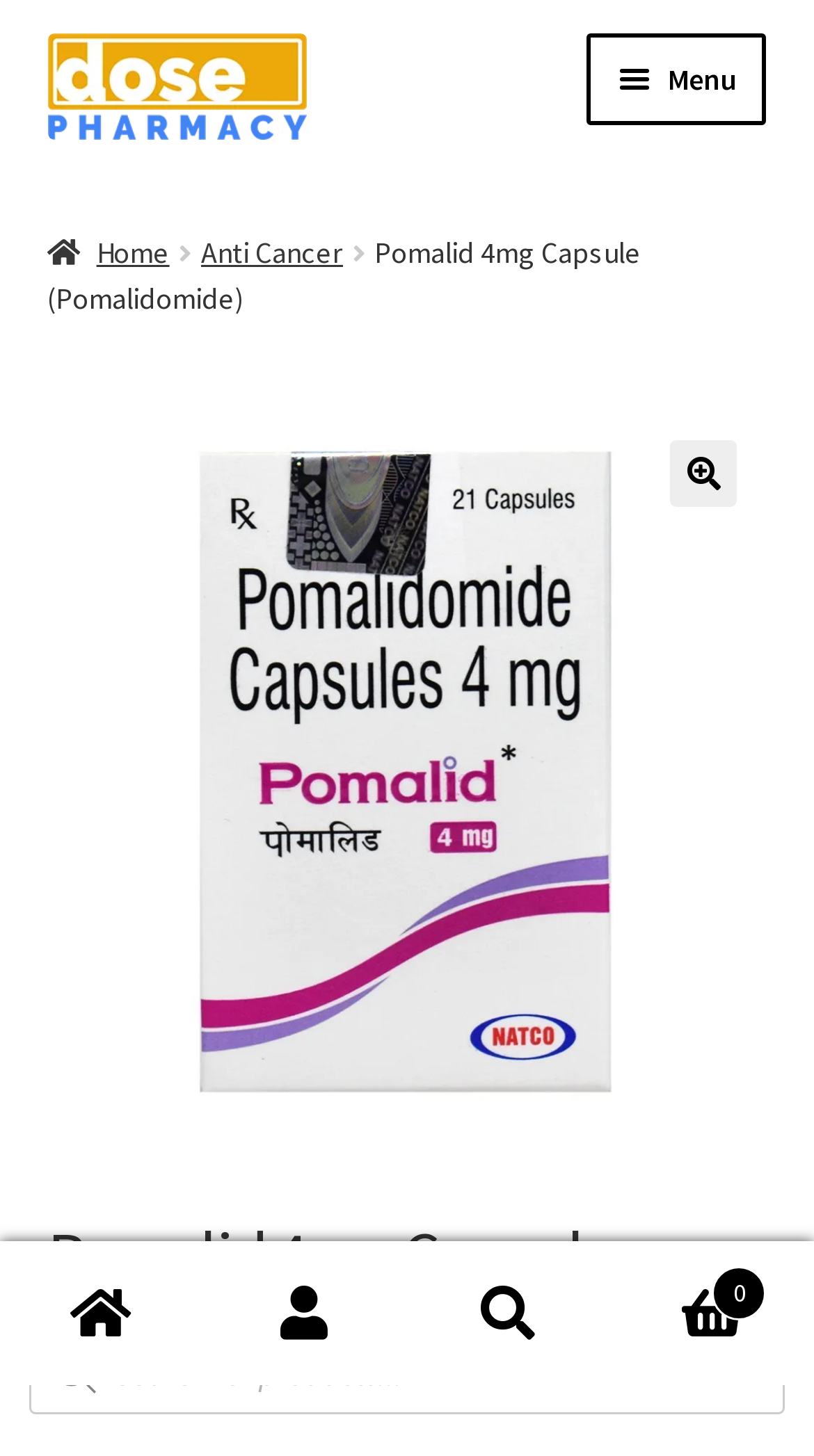Identify the main heading of the webpage and provide its text content.

Pomalid 4mg Capsule (Pomalidomide)